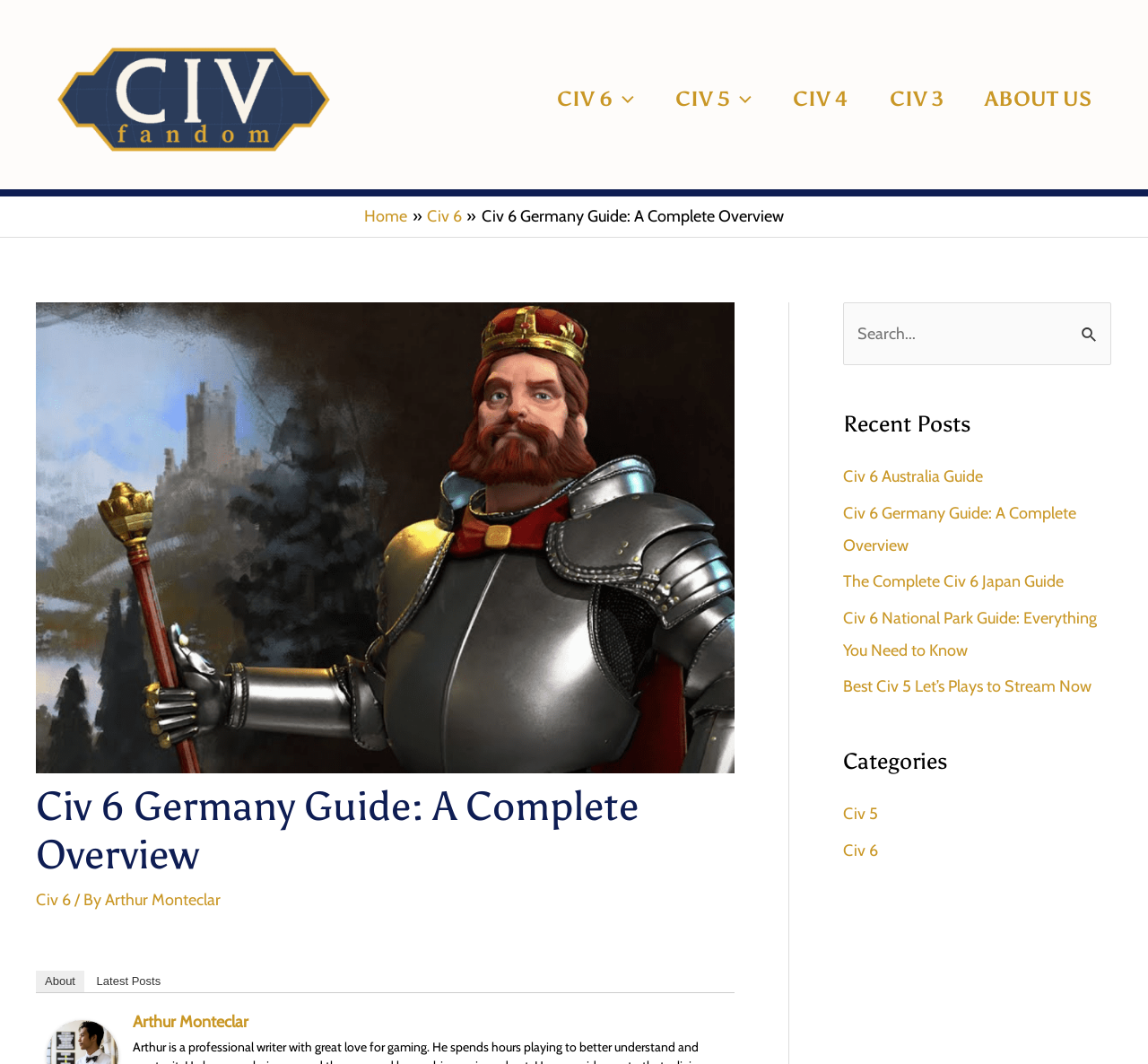Please find the bounding box coordinates of the section that needs to be clicked to achieve this instruction: "Toggle the CIV 6 menu".

[0.534, 0.063, 0.553, 0.122]